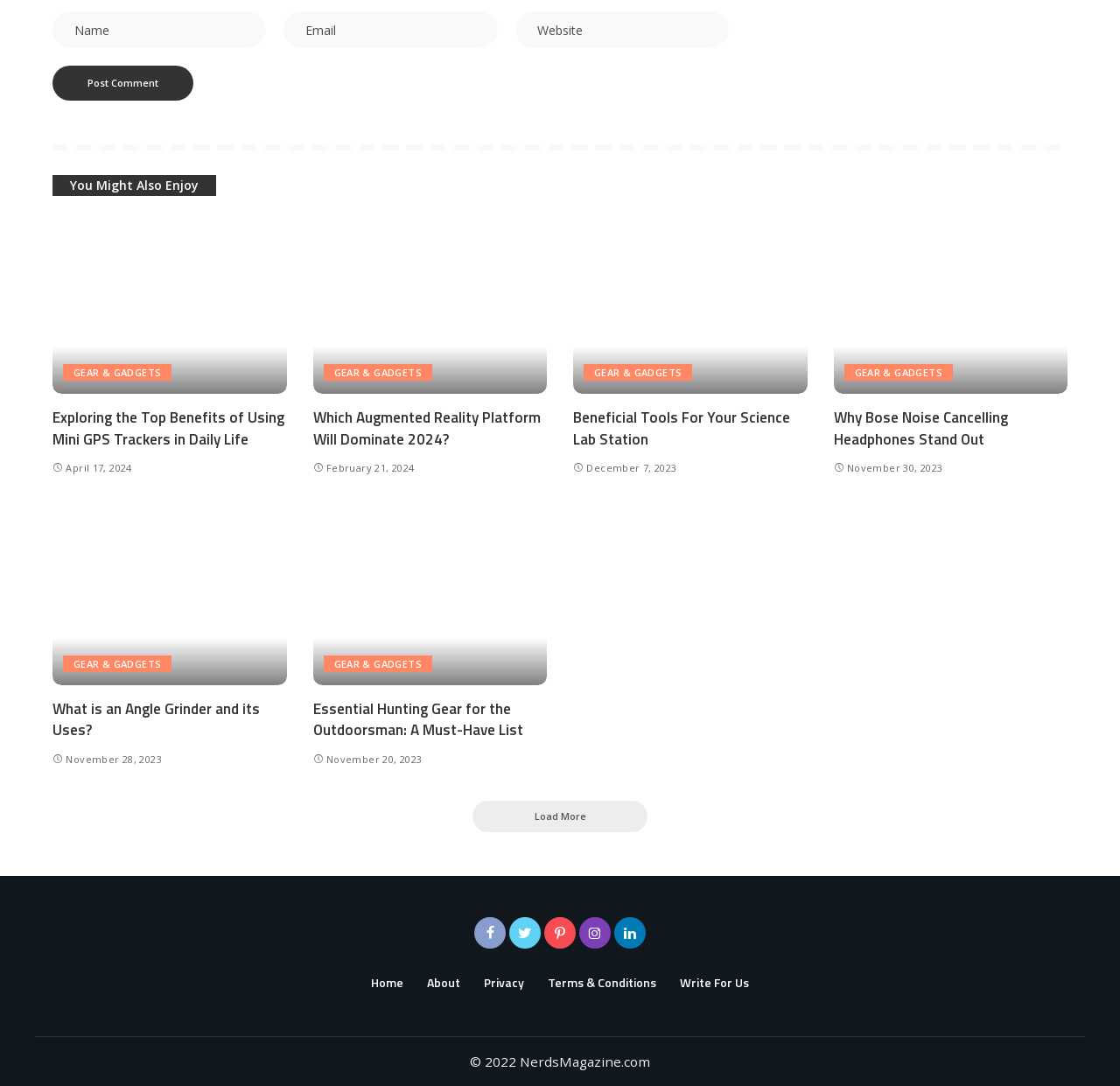Locate the bounding box coordinates of the element to click to perform the following action: 'visit Wenn Word Order'. The coordinates should be given as four float values between 0 and 1, in the form of [left, top, right, bottom].

None